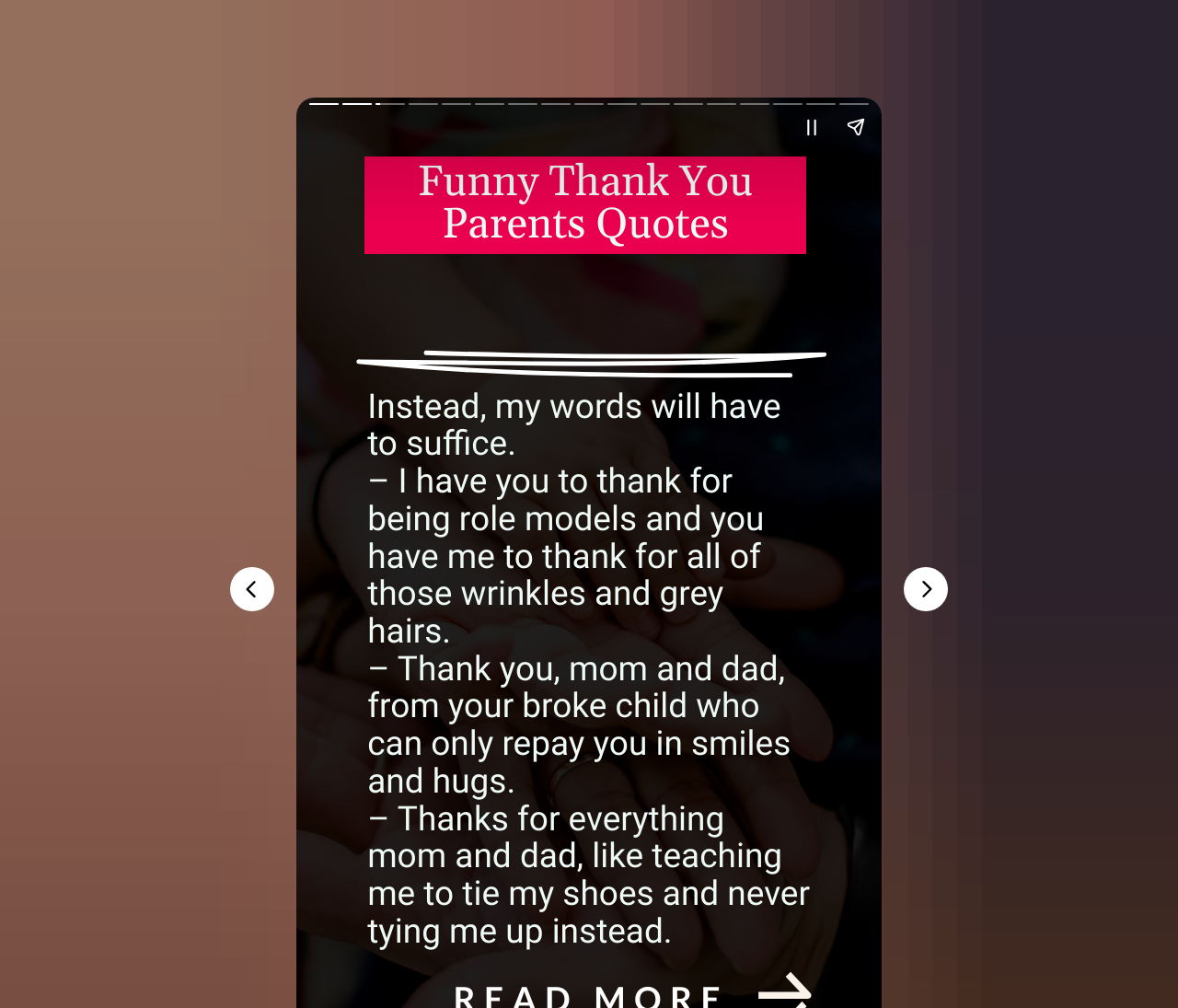Using the description "aria-label="Pause story"", predict the bounding box of the relevant HTML element.

[0.67, 0.104, 0.708, 0.148]